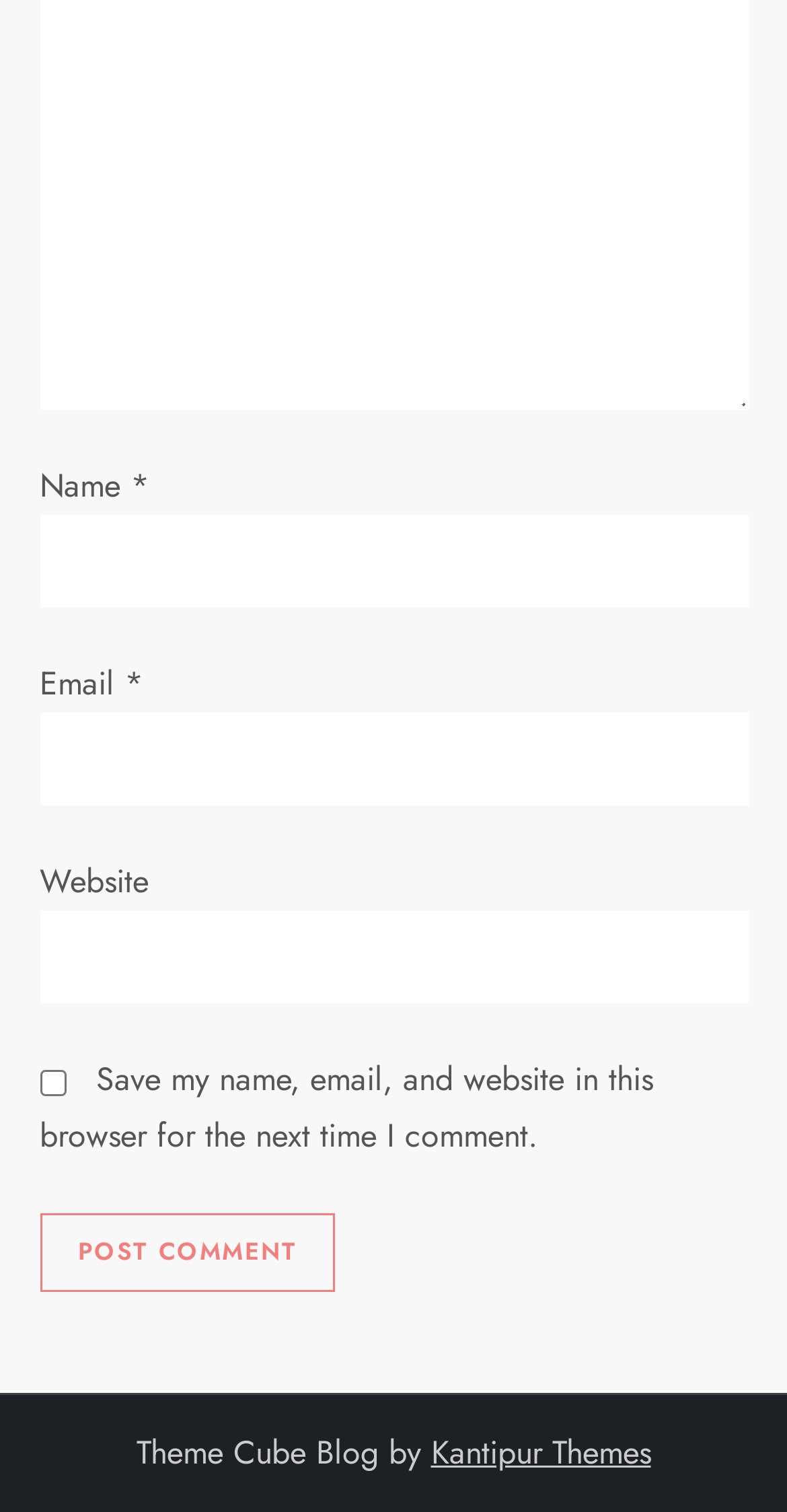Reply to the question with a single word or phrase:
How many input fields are required?

2